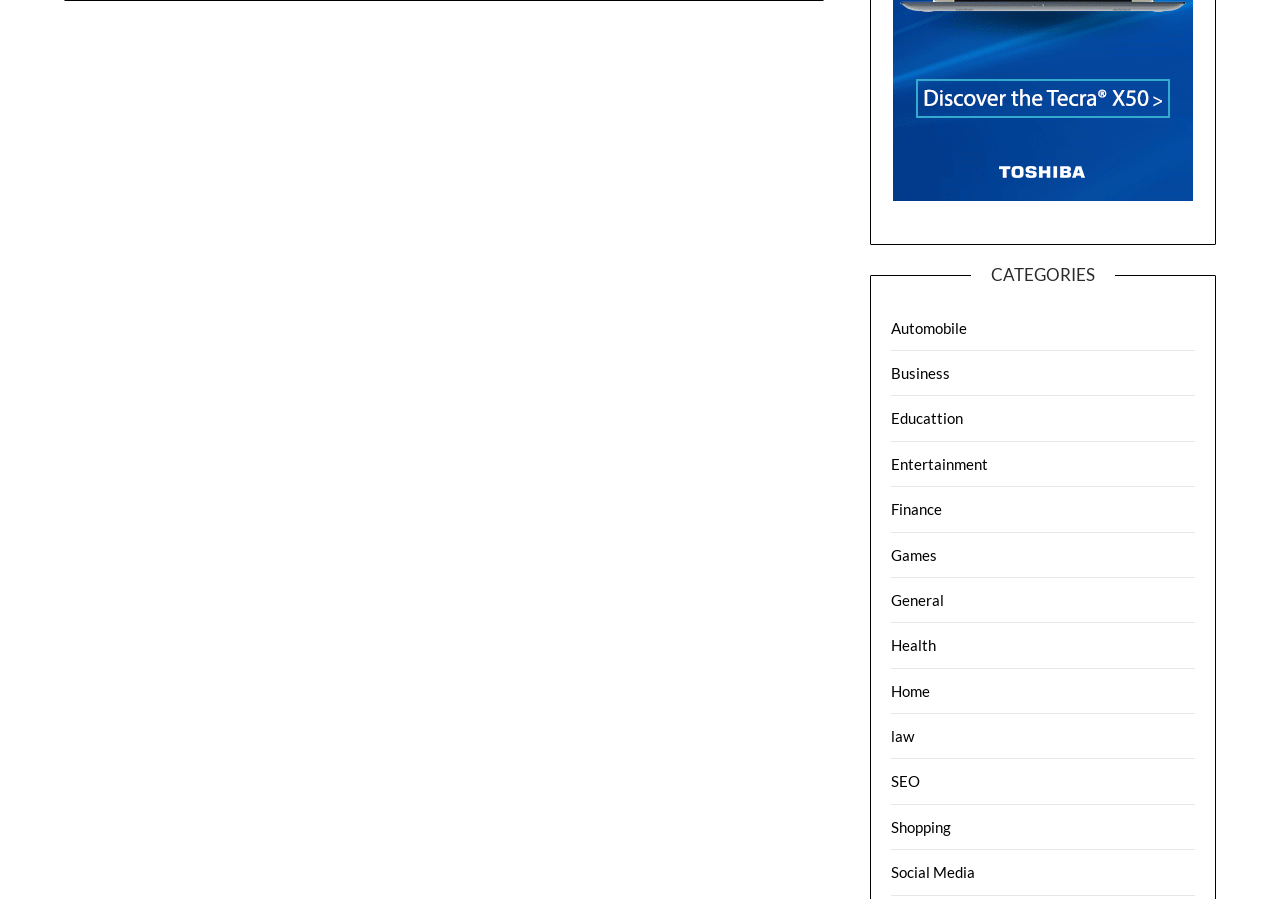Respond to the following question using a concise word or phrase: 
How many categories are listed?

14